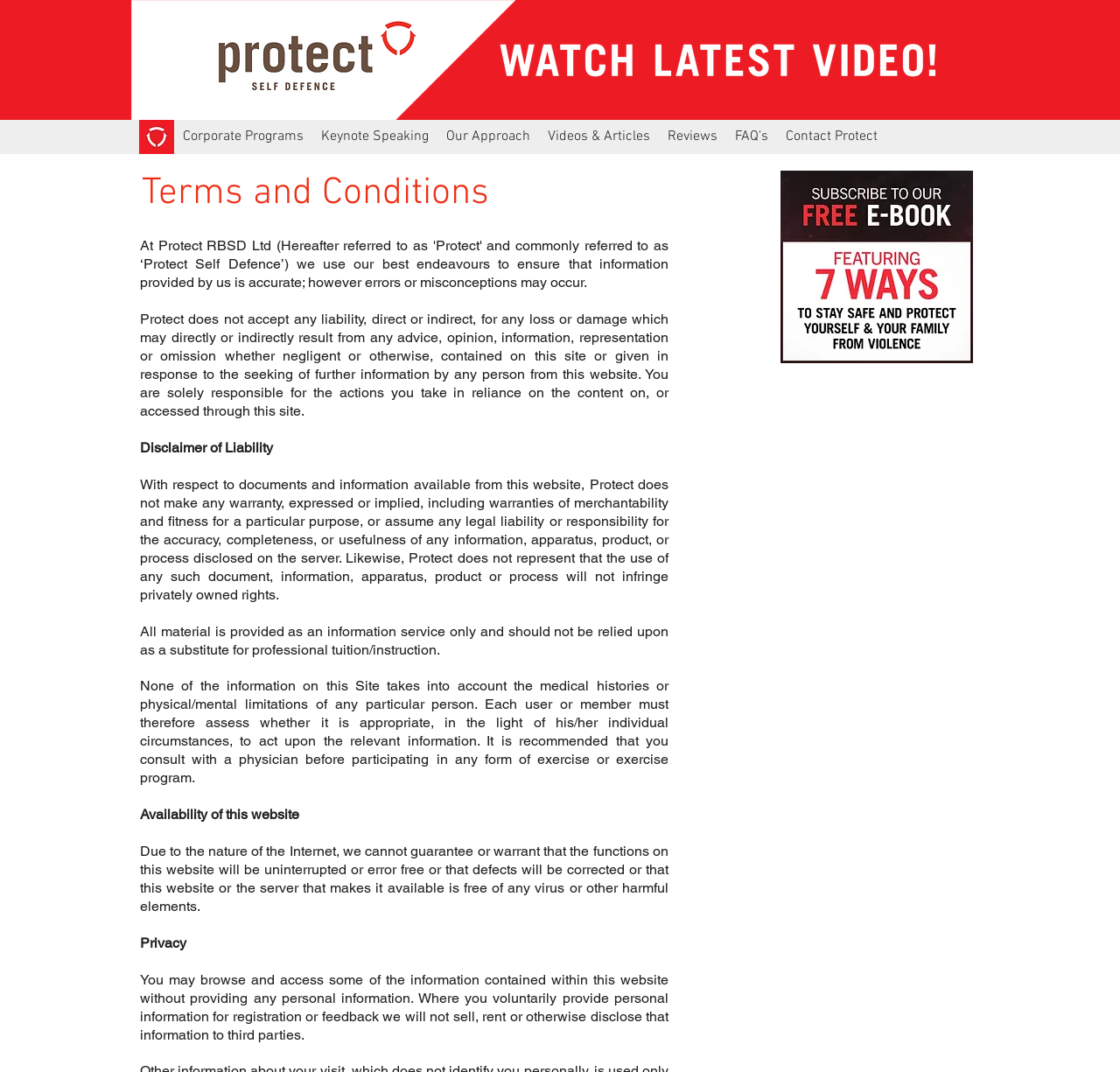Offer a detailed account of what is visible on the webpage.

The webpage is titled "Terms and Conditions" and is part of the protectselfdefence website. At the top of the page, there are three images: a banner image, a logo image, and a favicon image. Below the images, there is a navigation menu with seven links: "Corporate Programs", "Keynote Speaking", "Our Approach", "Videos & Articles", "Reviews", "FAQ's", and "Contact Protect".

The main content of the page is divided into several sections, each with a heading and a block of text. The first section is titled "Terms and Conditions" and contains a disclaimer of liability, stating that the website does not accept any liability for loss or damage resulting from the use of the website. The second section is titled "Disclaimer of Liability" and contains a longer disclaimer text.

The third section does not have a heading, but contains a block of text discussing the limitations of the website's information and the importance of seeking professional tuition or instruction. The fourth section is titled "All material is provided as an information service only" and contains a warning that the website's information should not be relied upon as a substitute for professional tuition or instruction.

The fifth section is titled "None of the information on this Site takes into account" and contains a warning that users should consult with a physician before participating in any form of exercise or exercise program. The sixth section is titled "Availability of this website" and contains a disclaimer about the potential for errors or interruptions on the website.

The seventh section is titled "Privacy" and contains a statement about the website's policy on personal information, stating that it will not be sold, rented, or disclosed to third parties. Finally, there is an image of an e-book icon at the bottom of the page.